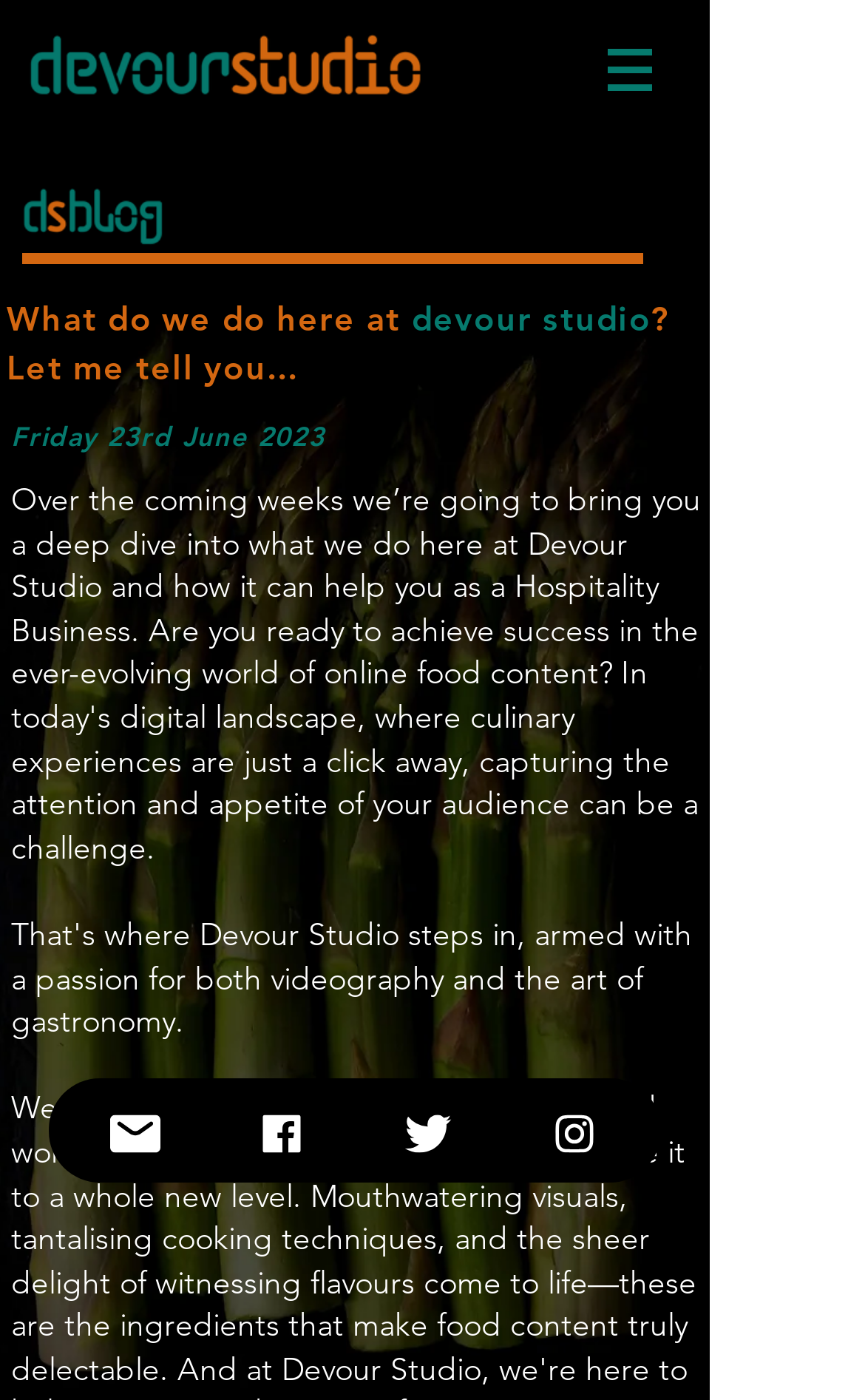Give a detailed overview of the webpage's appearance and contents.

The webpage is about Devour Studio, a food-focused video production company with over 19 years of experience. At the top of the page, there is a navigation menu on the right side, accompanied by a button with a popup menu. Below the navigation menu, the company's logo is displayed prominently.

The main content of the page starts with a brief introduction, "What do we do here at Devour Studio?" followed by a descriptive text, "Let me tell you...". This introduction is positioned near the top-left corner of the page.

On the same horizontal level as the introduction, but slightly to the right, the current date, "Friday 23rd June 2023", is displayed. Below the date, there is a small, non-descriptive text element.

At the bottom of the page, there are four social media links, "Email", "Facebook", "Twitter", and "Instagram", arranged horizontally from left to right. Each link is accompanied by a corresponding icon, positioned to the right of the link text.

Throughout the page, there are several images, including the company logo, navigation menu icon, and social media icons, which are strategically placed to enhance the visual appeal of the page.